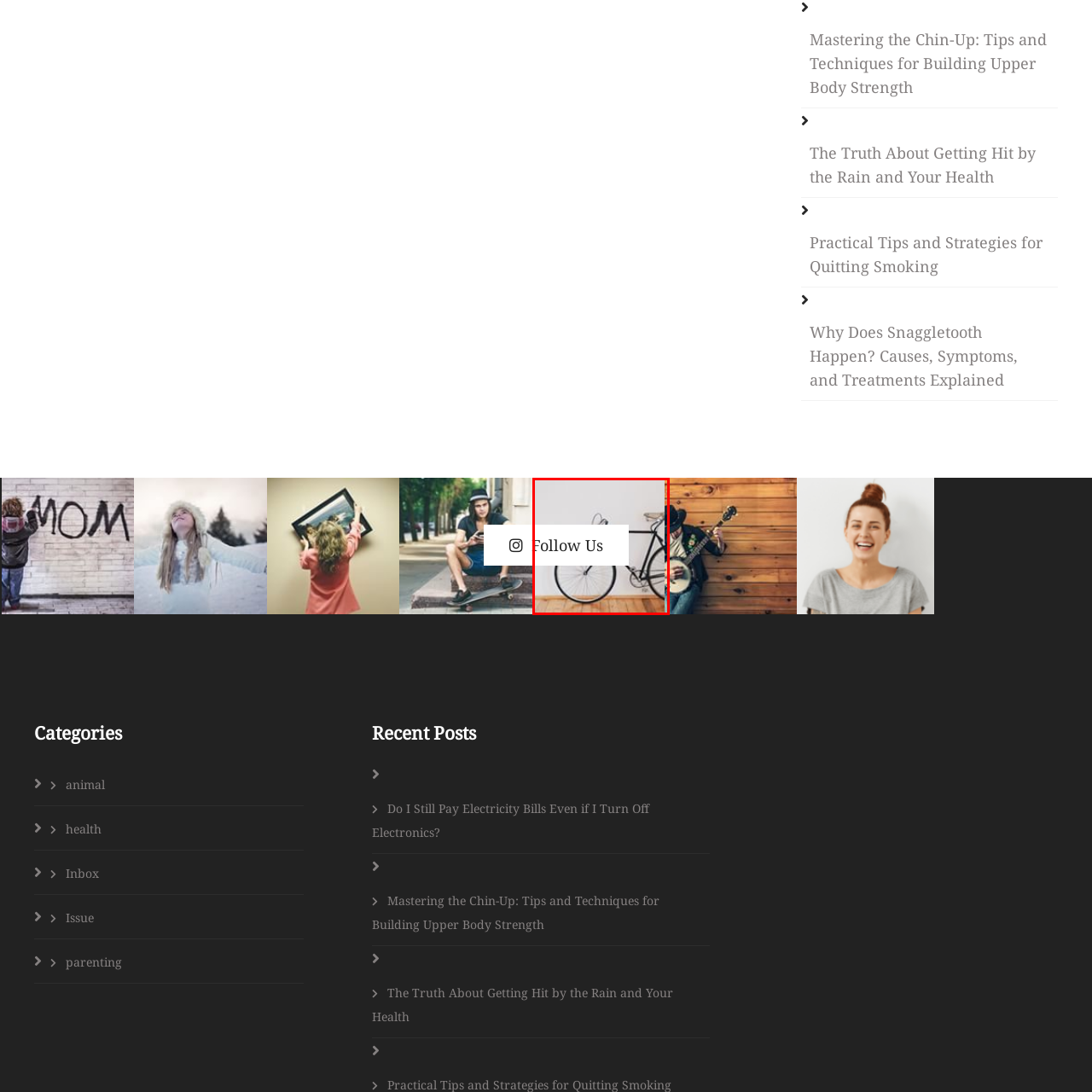What type of floor is in the scene?
Focus on the image inside the red bounding box and offer a thorough and detailed answer to the question.

The warm wooden floor adds a cozy element to the scene, enhancing the overall inviting atmosphere, which suggests that the floor is made of wood.